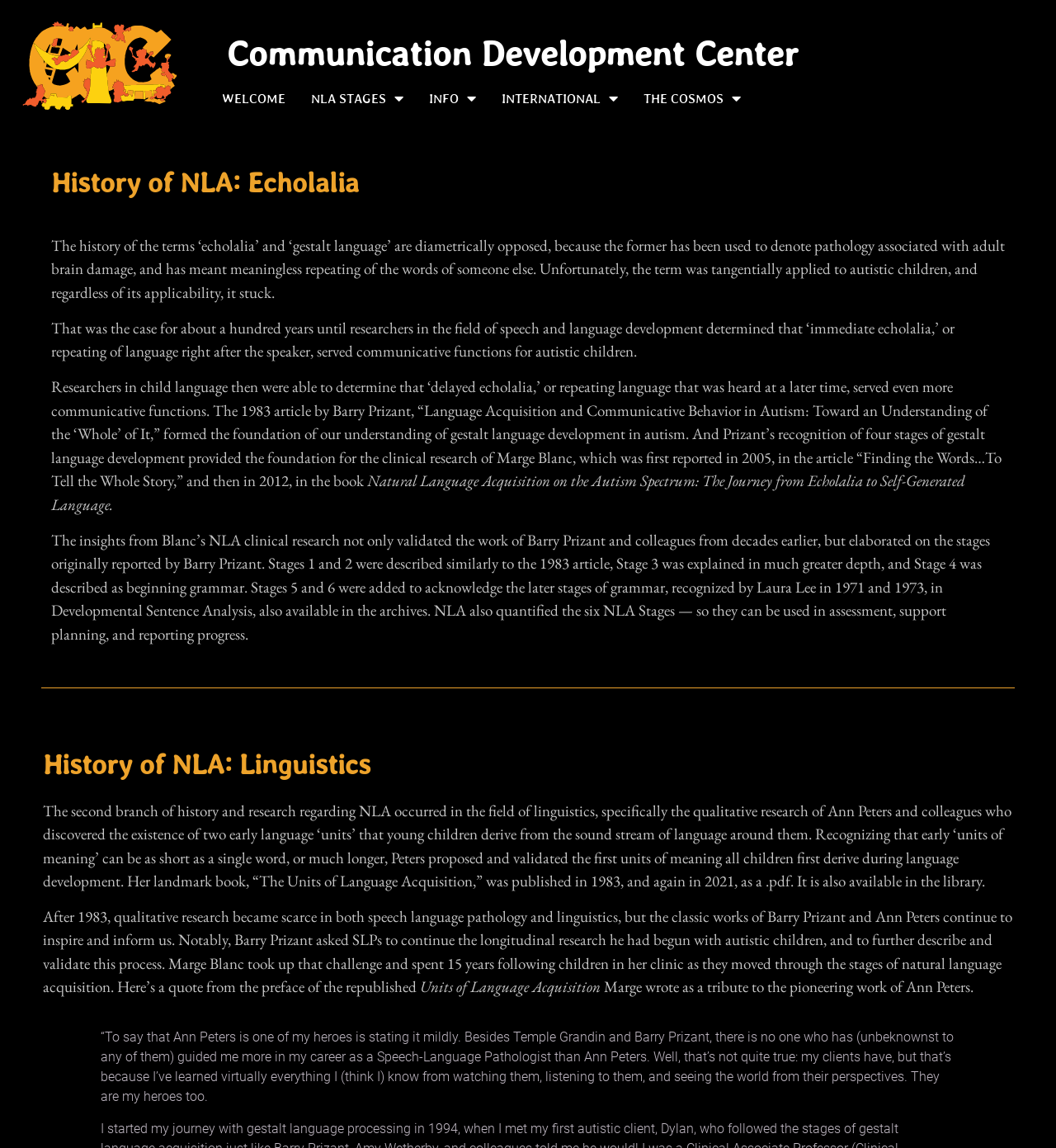What is the title of Marge Blanc's book?
Using the details shown in the screenshot, provide a comprehensive answer to the question.

Based on the webpage content, I can see that Marge Blanc wrote a book titled 'Natural Language Acquisition on the Autism Spectrum: The Journey from Echolalia to Self-Generated Language', which was published in 2012.